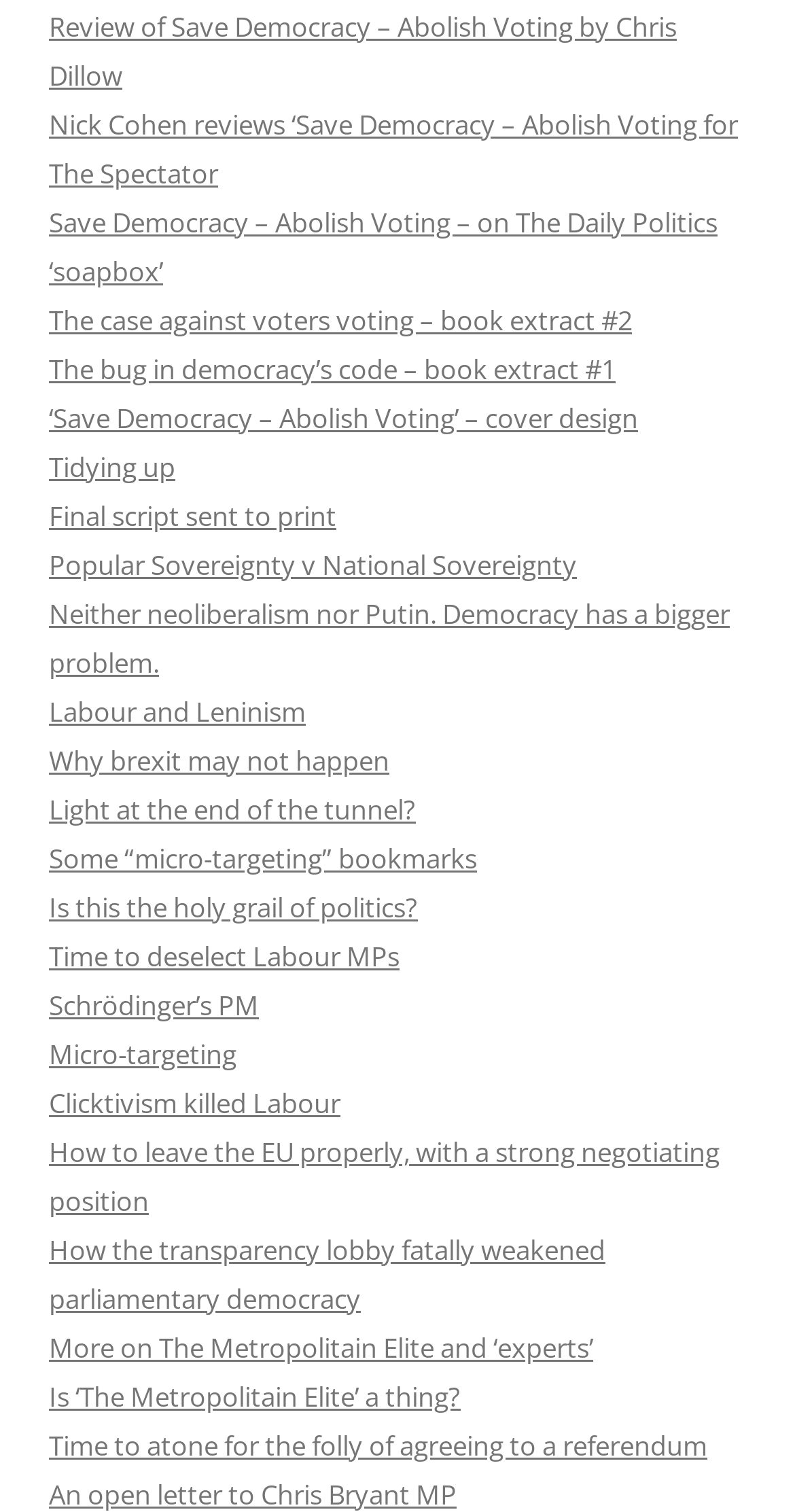What is the main topic of the webpage?
Carefully analyze the image and provide a thorough answer to the question.

Based on the links provided on the webpage, it appears that the main topic is related to politics and democracy, with discussions on voting, Brexit, and the role of experts in democracy.